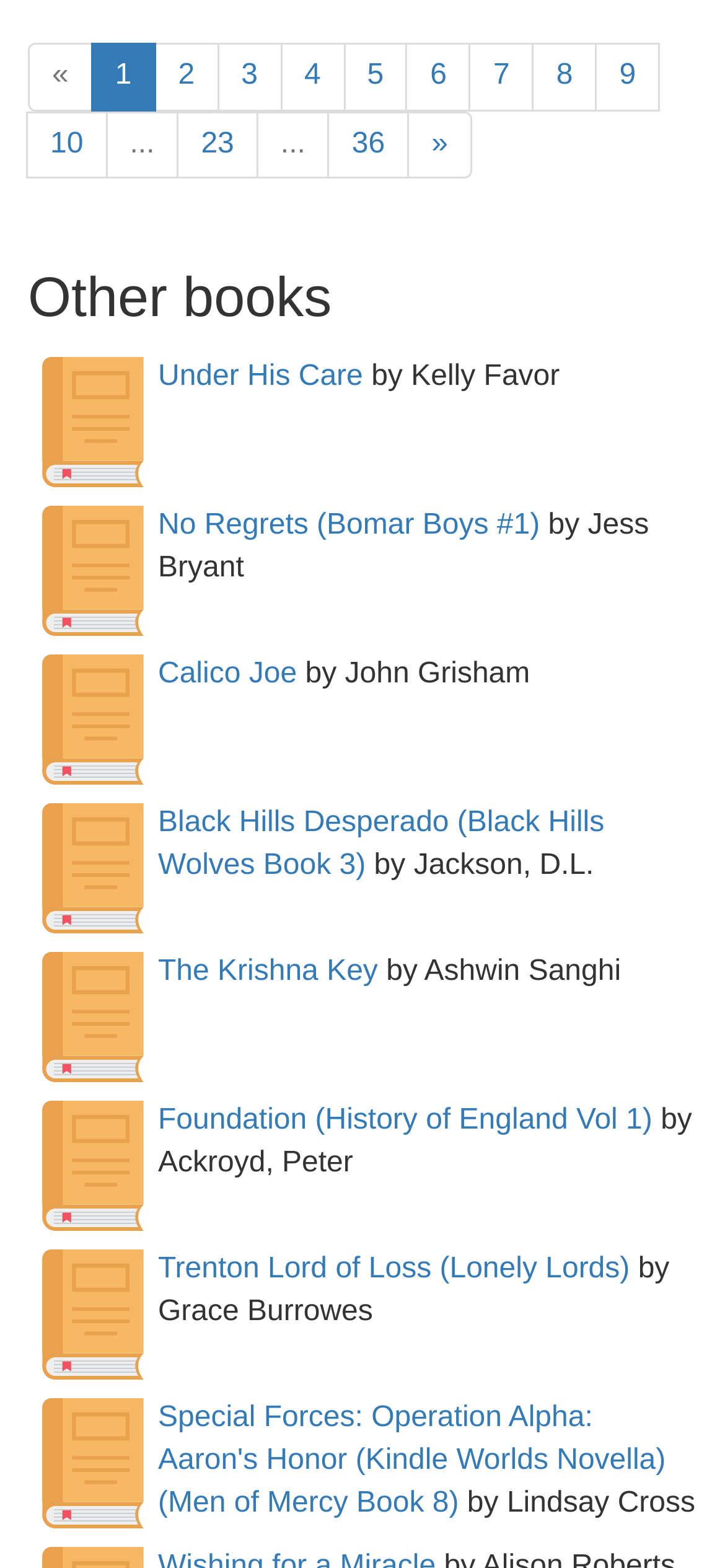Extract the bounding box of the UI element described as: "9".

[0.821, 0.027, 0.91, 0.071]